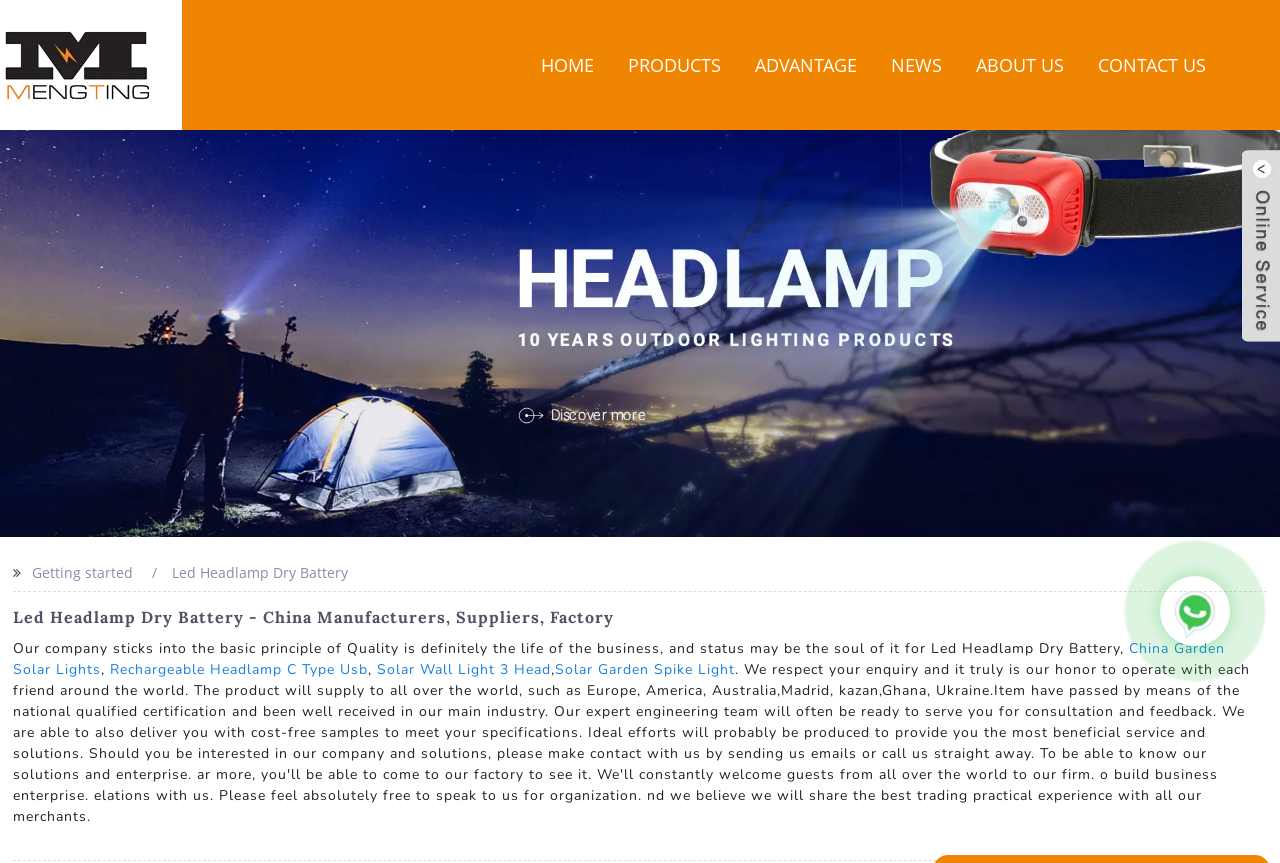Please locate the bounding box coordinates of the element's region that needs to be clicked to follow the instruction: "View PRODUCTS". The bounding box coordinates should be provided as four float numbers between 0 and 1, i.e., [left, top, right, bottom].

[0.491, 0.0, 0.563, 0.151]